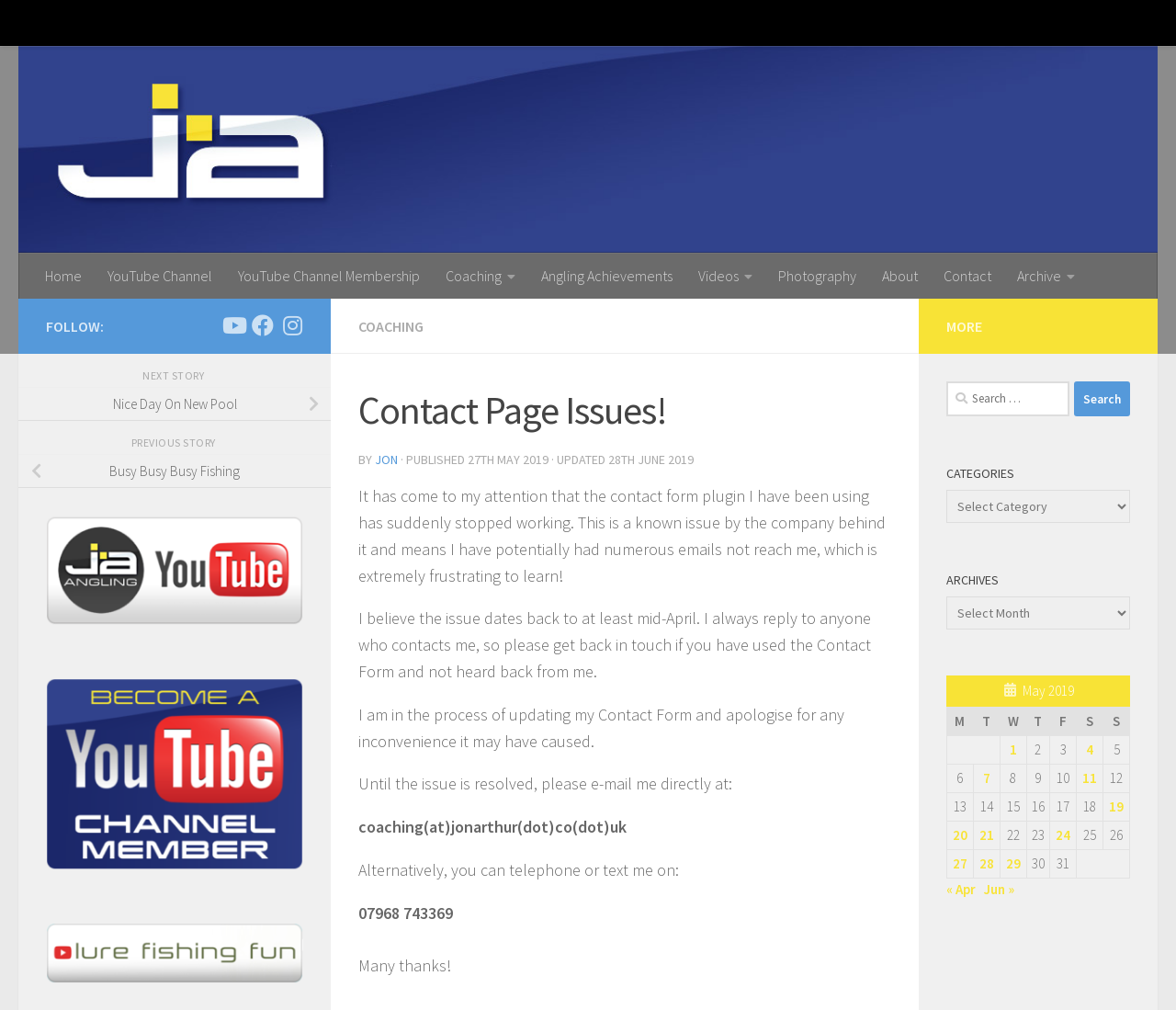Determine the bounding box for the described UI element: "About".

[0.739, 0.25, 0.791, 0.296]